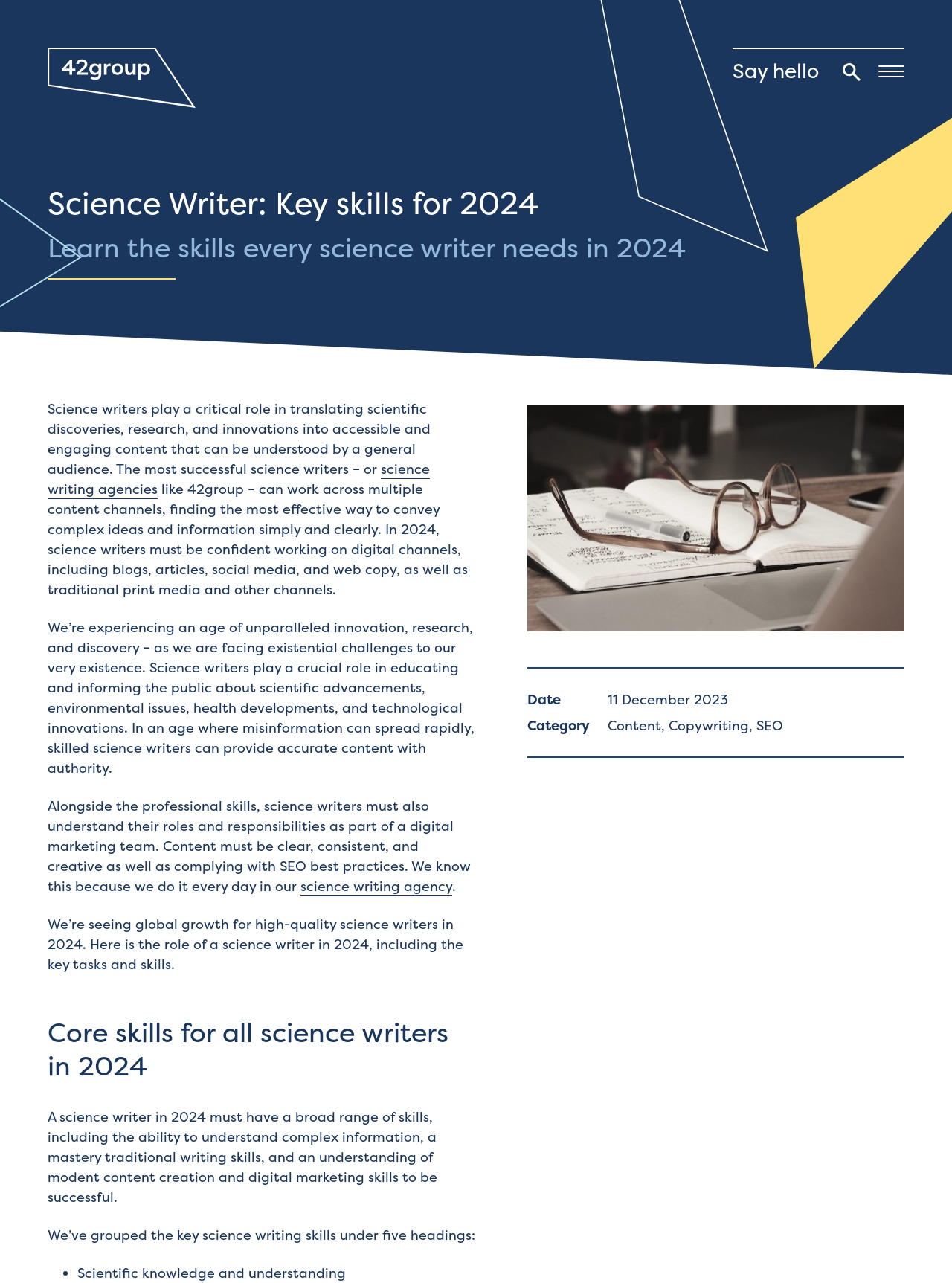Please answer the following question using a single word or phrase: 
What is the position of the image with the text 'Science Writer: Key skills for 2024'?

Below the second heading